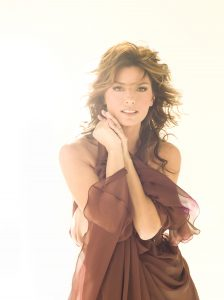Provide a comprehensive description of the image.

The image features a stunning portrait of Shania Twain, captured in soft, luminous lighting that highlights her enchanting features. She is wearing an elegant, flowing brown dress that drapes gently around her shoulders, conveying both grace and sophistication. With her hair cascading in soft waves, she exudes a confident yet approachable aura, her expression radiating warmth and charm. The ethereal background enhances her presence, creating a dreamy atmosphere that complements her status as a music icon. This image encapsulates Twain's allure and talent, reflecting her impactful career and the strides she has made in the music industry.